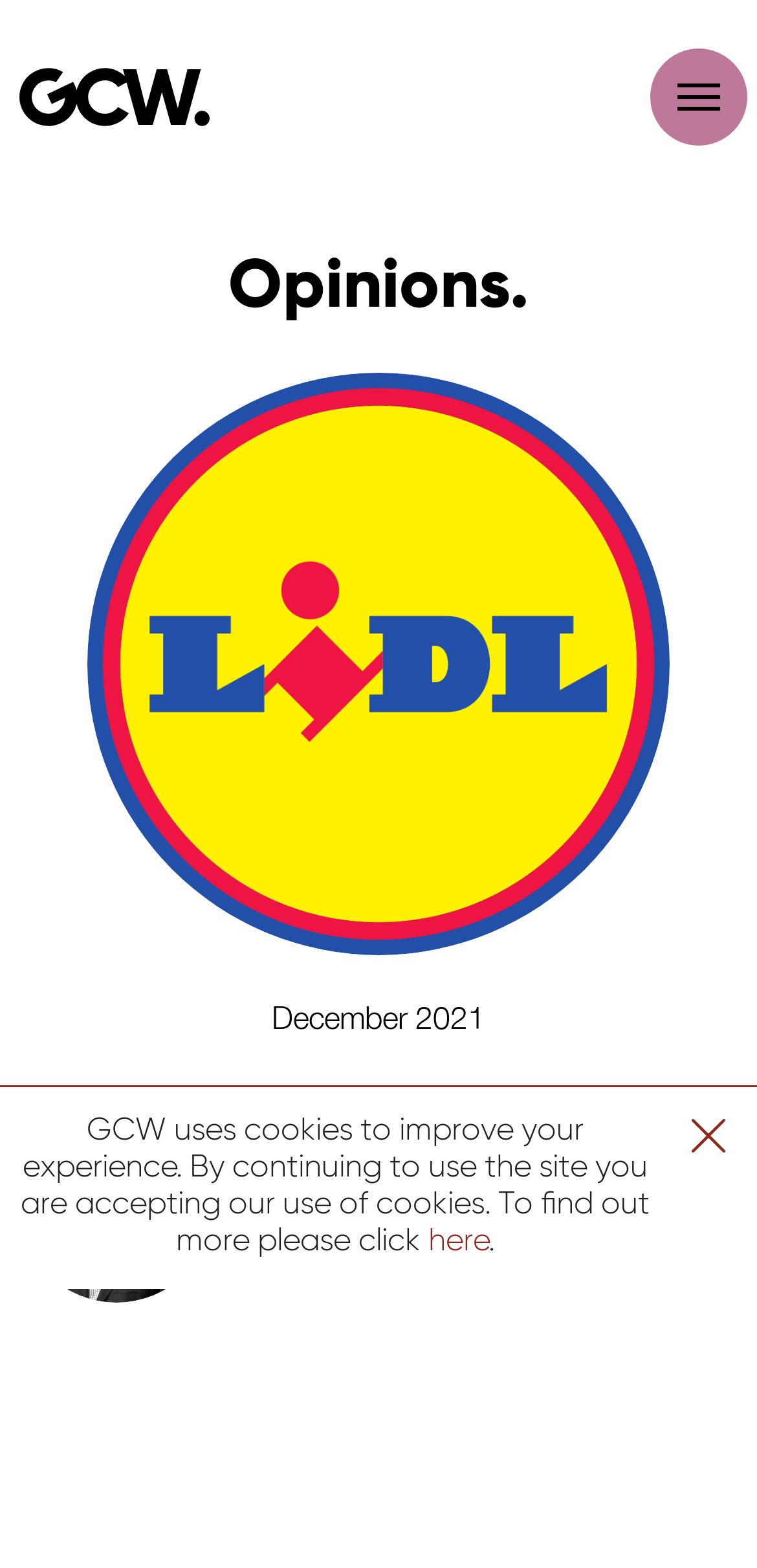Please reply to the following question with a single word or a short phrase:
What is the date mentioned in the article?

December 2021